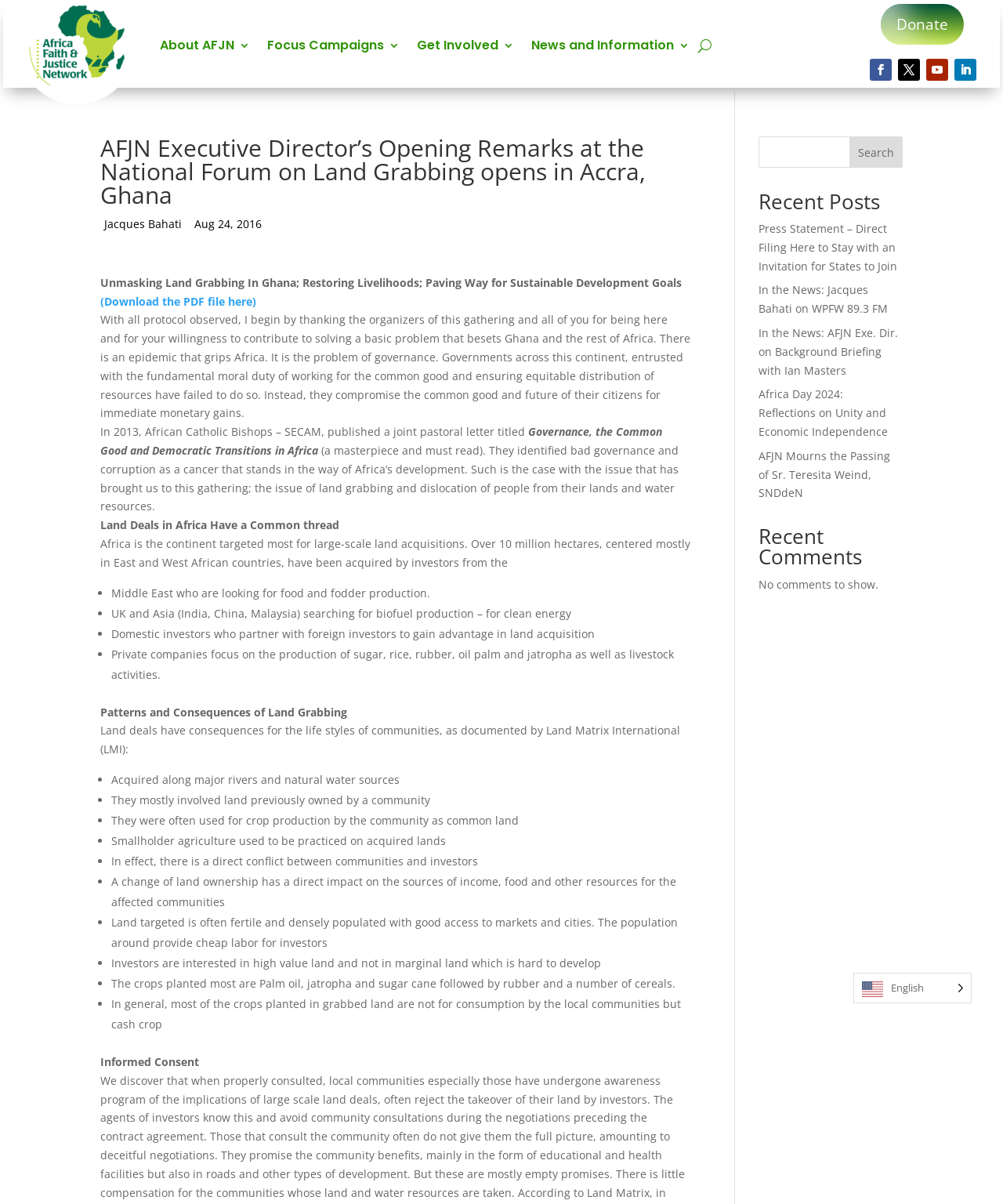Locate the bounding box coordinates of the element that should be clicked to fulfill the instruction: "Search for something".

[0.756, 0.113, 0.9, 0.139]